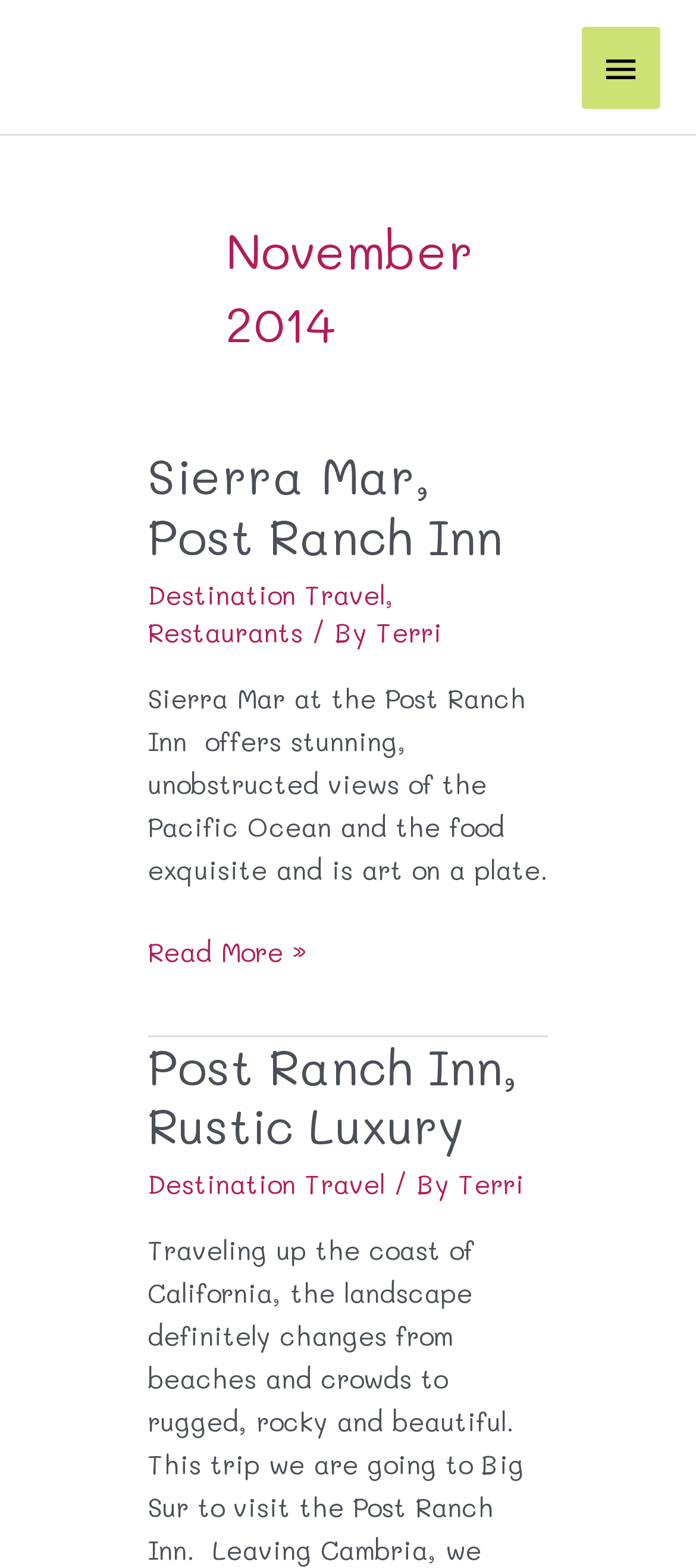What is special about the views at Sierra Mar?
Look at the image and respond with a single word or a short phrase.

Stunning and unobstructed